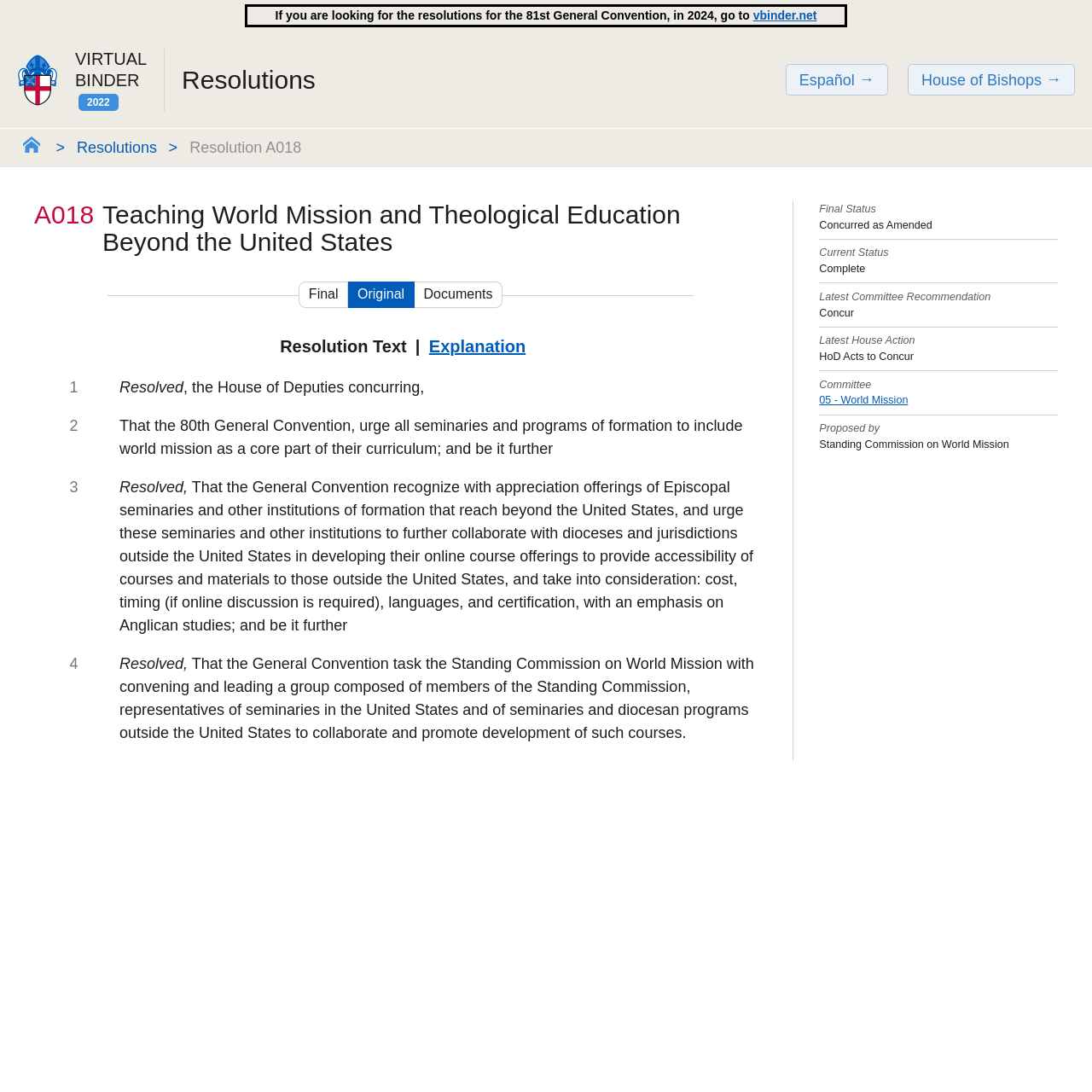Find the bounding box coordinates of the clickable element required to execute the following instruction: "Click the 'Final' link". Provide the coordinates as four float numbers between 0 and 1, i.e., [left, top, right, bottom].

[0.274, 0.258, 0.319, 0.282]